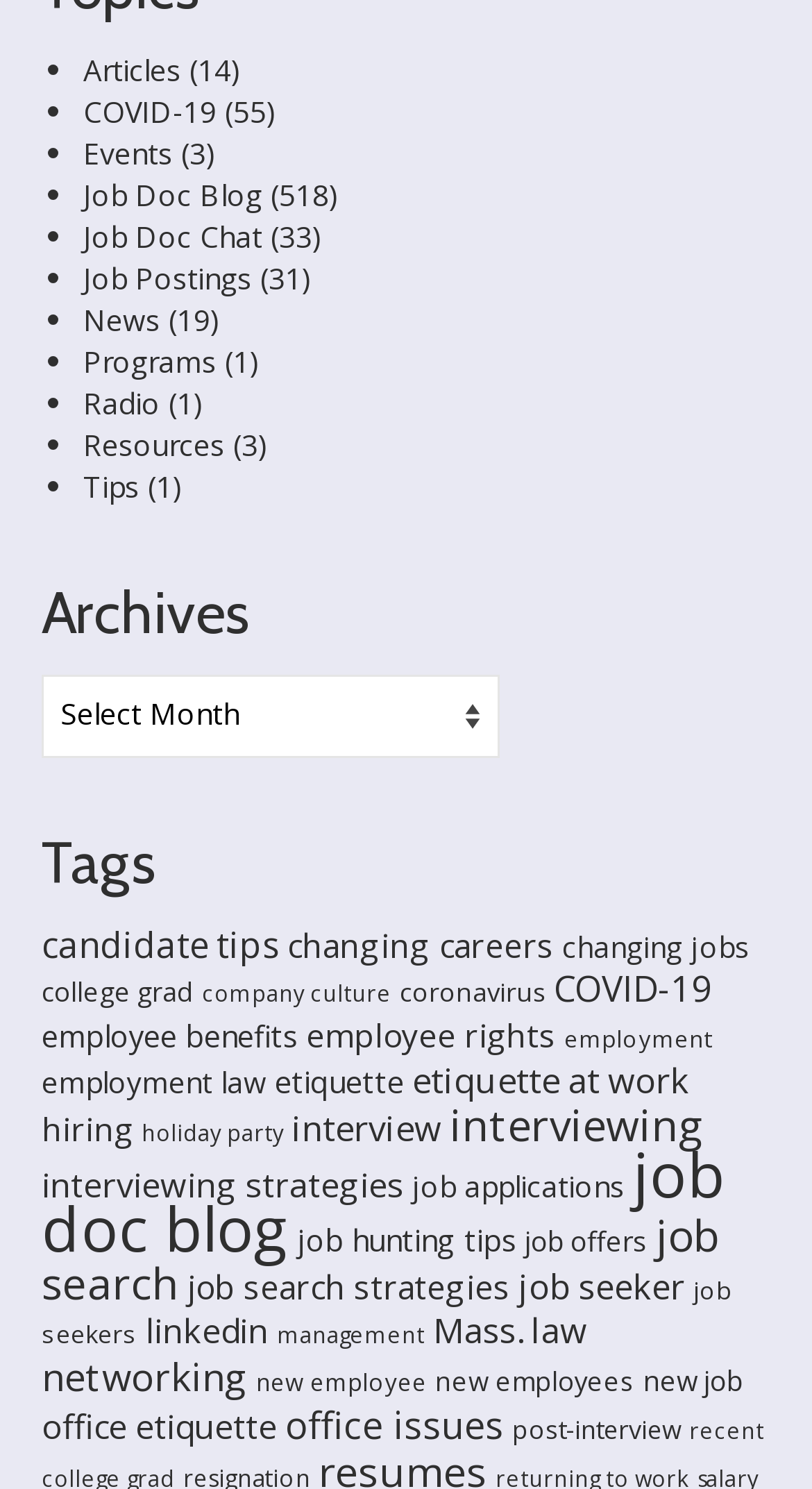Identify the bounding box coordinates of the clickable section necessary to follow the following instruction: "Select 'Archives' from the dropdown". The coordinates should be presented as four float numbers from 0 to 1, i.e., [left, top, right, bottom].

[0.051, 0.453, 0.615, 0.509]